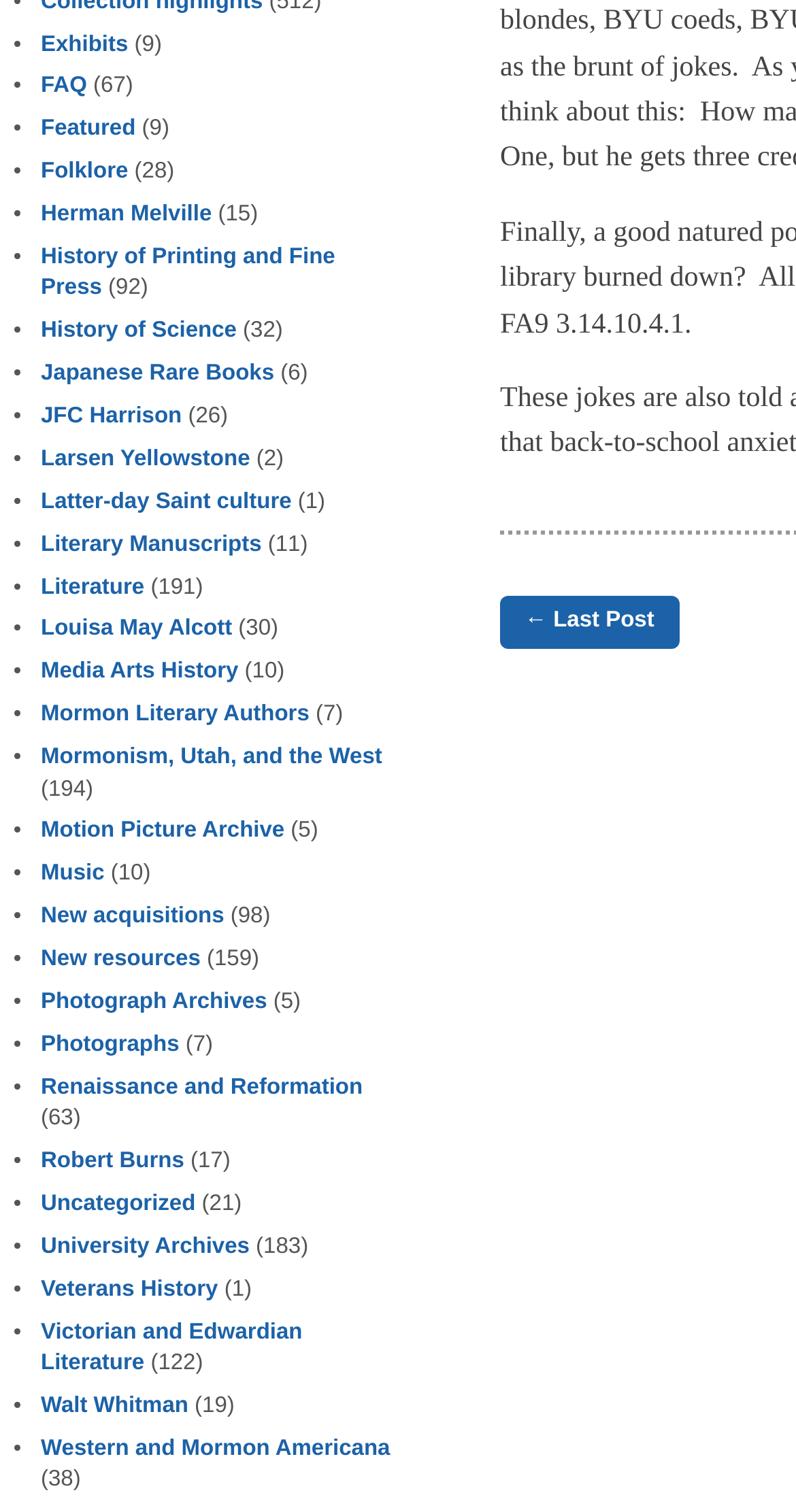What is the second topic in the list?
Provide a one-word or short-phrase answer based on the image.

FAQ